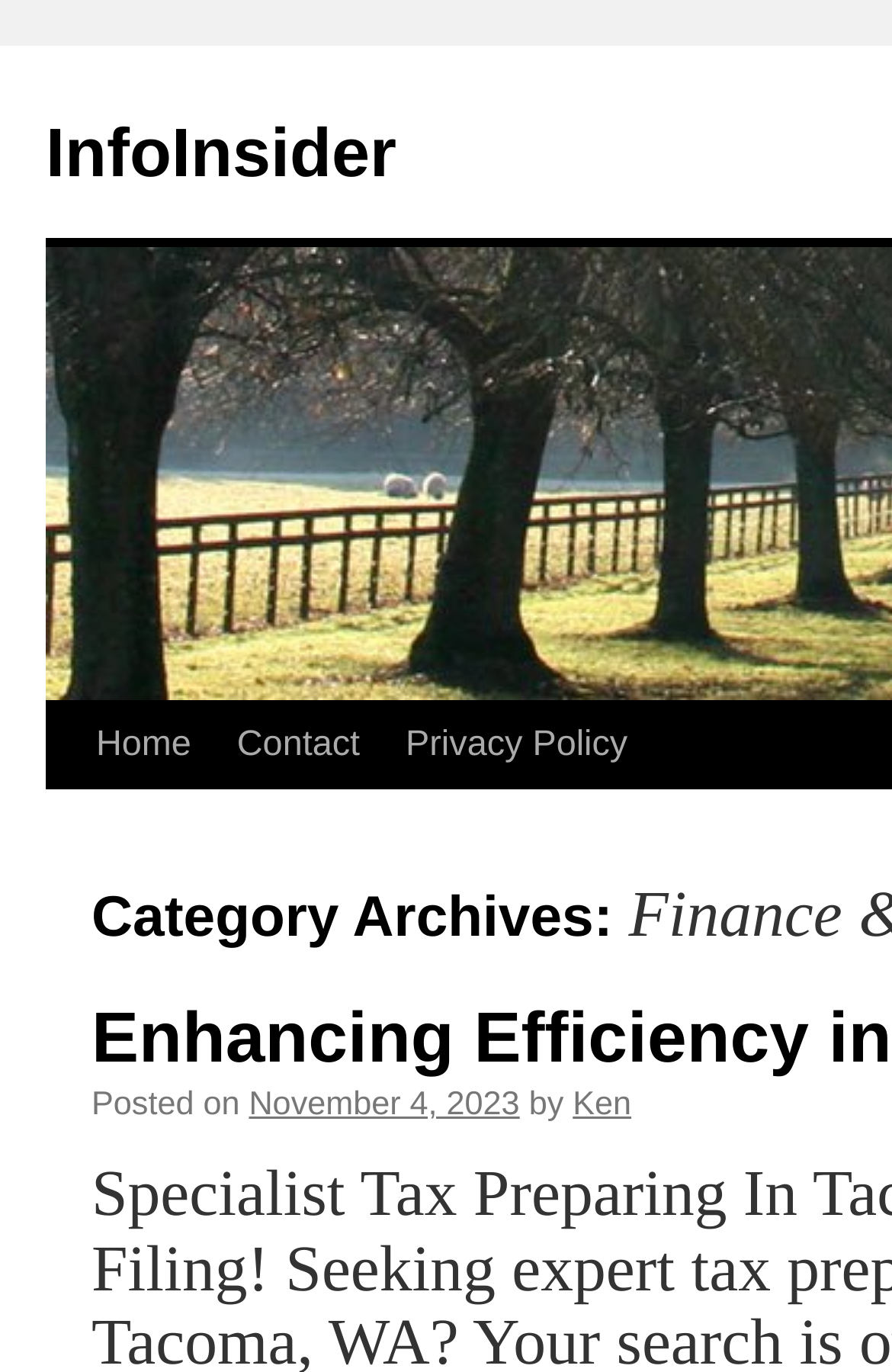Please give a concise answer to this question using a single word or phrase: 
What is the purpose of the 'Skip to content' link?

To bypass navigation